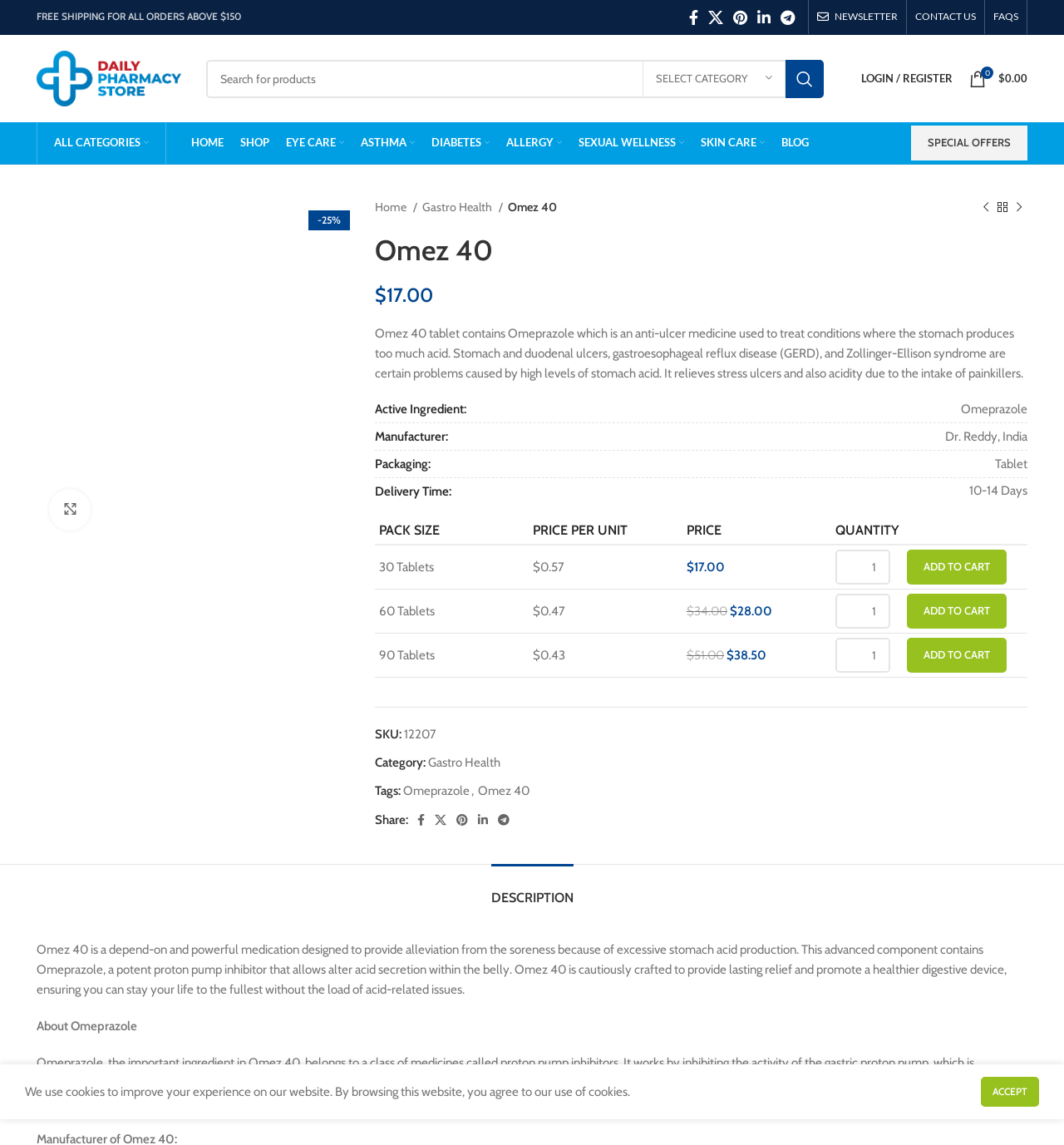Using the provided element description: "Login / Register", determine the bounding box coordinates of the corresponding UI element in the screenshot.

[0.802, 0.054, 0.903, 0.083]